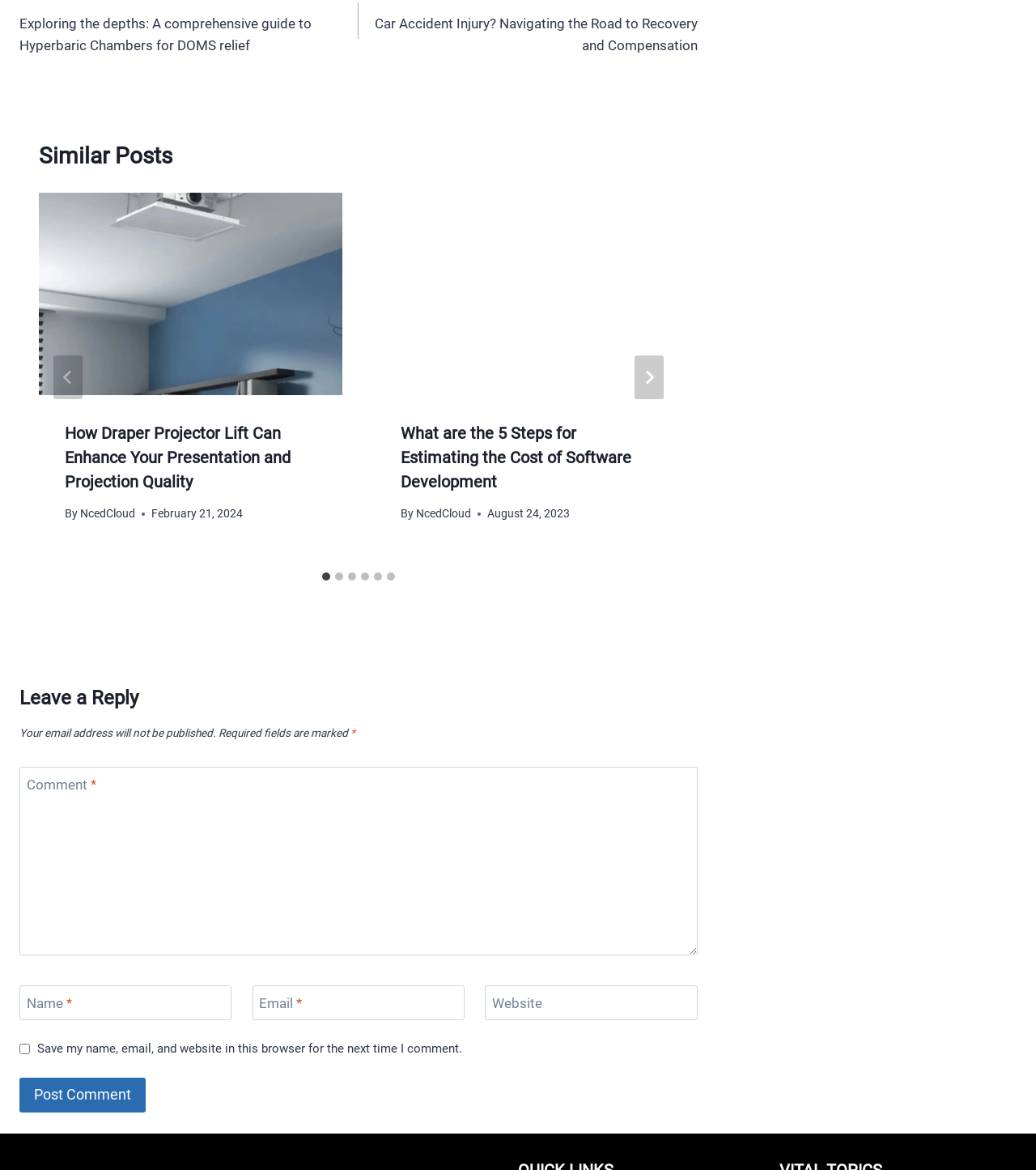How many slides are there in the post?
Please interpret the details in the image and answer the question thoroughly.

I counted the number of tabpanels with the role description 'slide' and found 6 of them, indicating that there are 6 slides in the post.